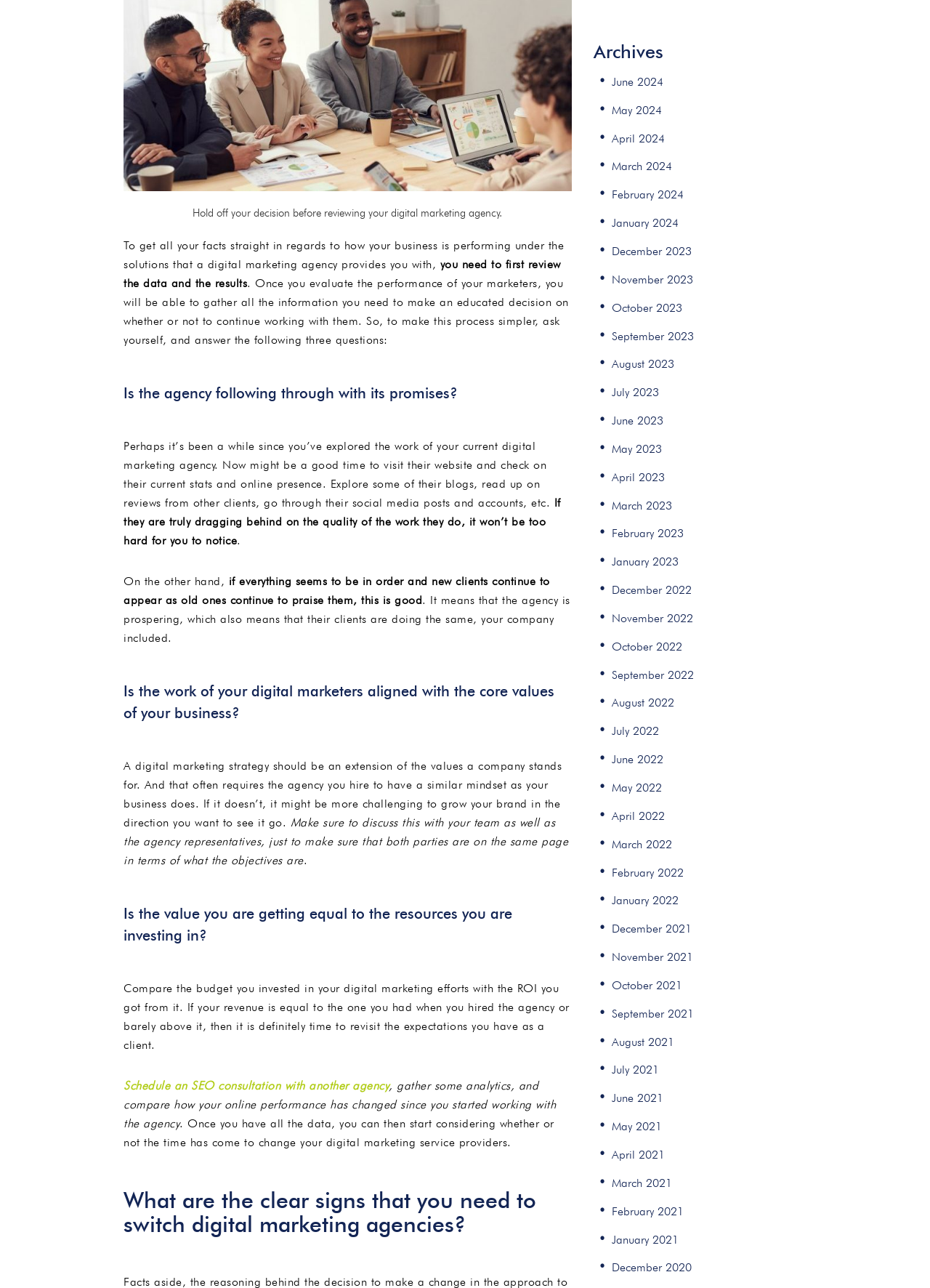Please identify the bounding box coordinates of the element that needs to be clicked to perform the following instruction: "Visit the archives".

[0.638, 0.033, 0.867, 0.048]